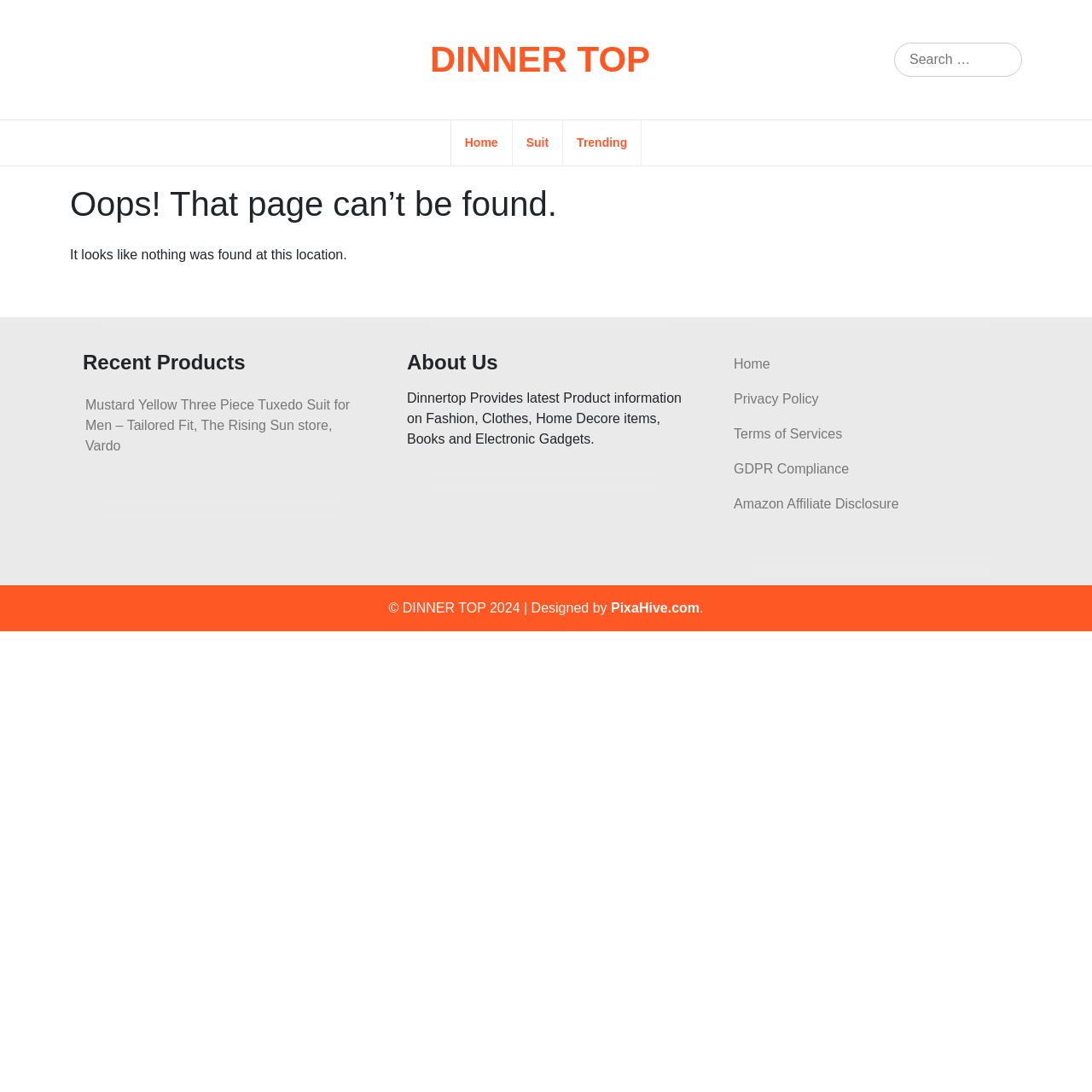Ascertain the bounding box coordinates for the UI element detailed here: "Download". The coordinates should be provided as [left, top, right, bottom] with each value being a float between 0 and 1.

None